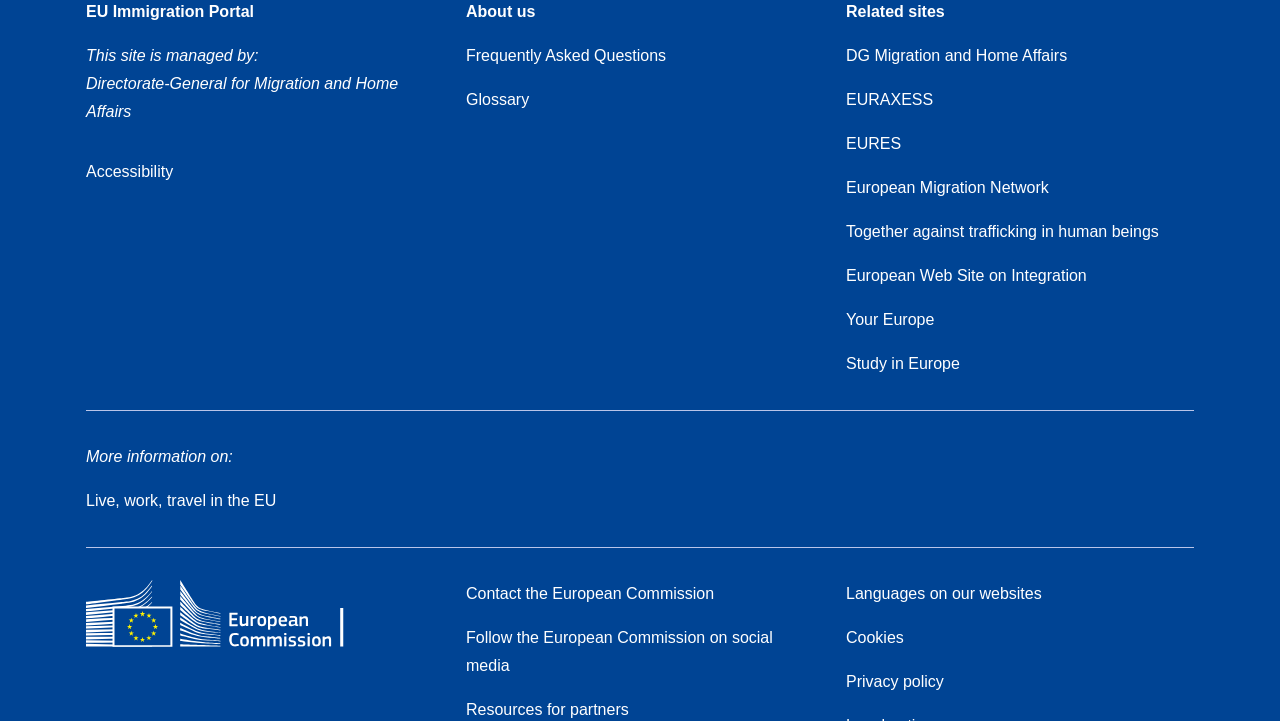What is the organization managing this site?
Could you answer the question in a detailed manner, providing as much information as possible?

The organization managing this site is mentioned in the static text below the link 'EU Immigration Portal', which is 'Directorate-General for Migration and Home Affairs'.